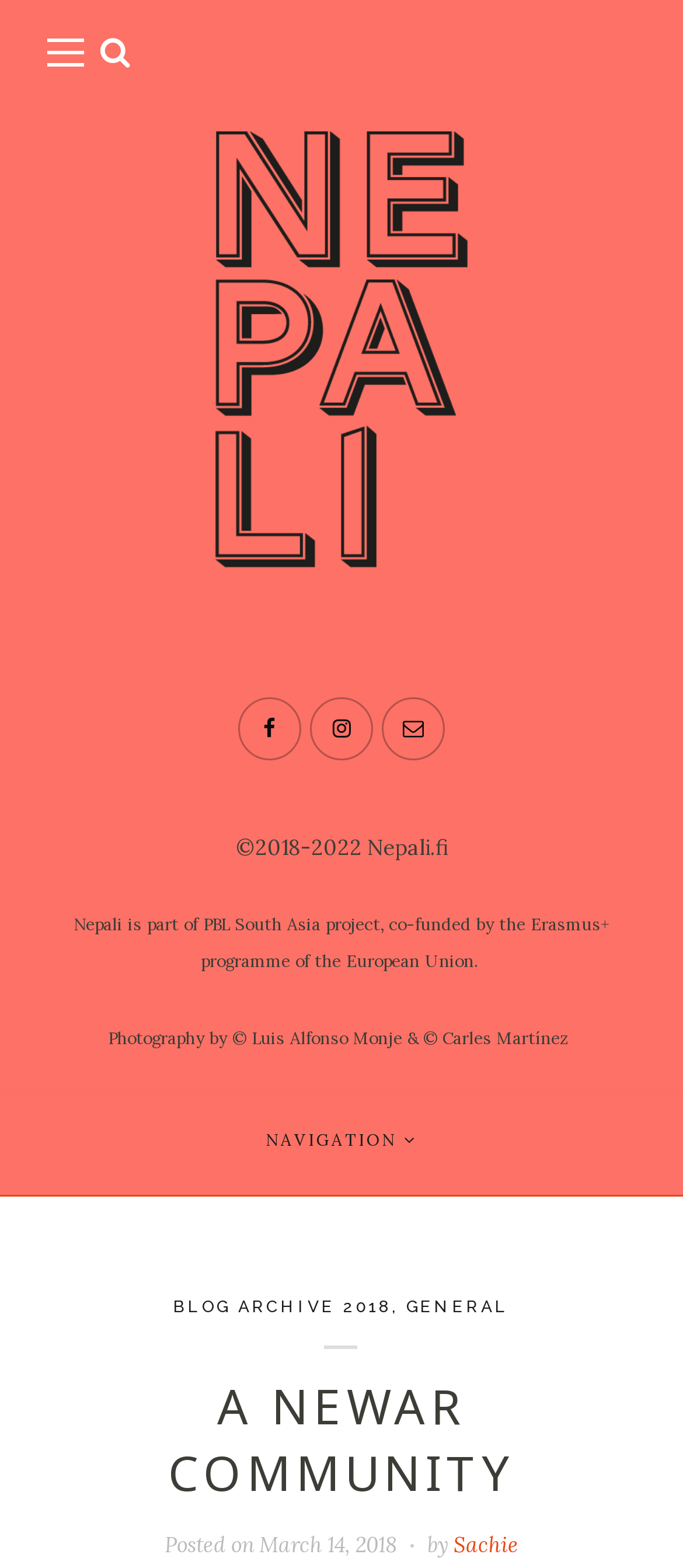Look at the image and write a detailed answer to the question: 
Who is the author of the blog post?

I found the author's name by looking at the link element with the content 'Sachie' located at the bottom of the webpage, which is part of the blog post metadata.